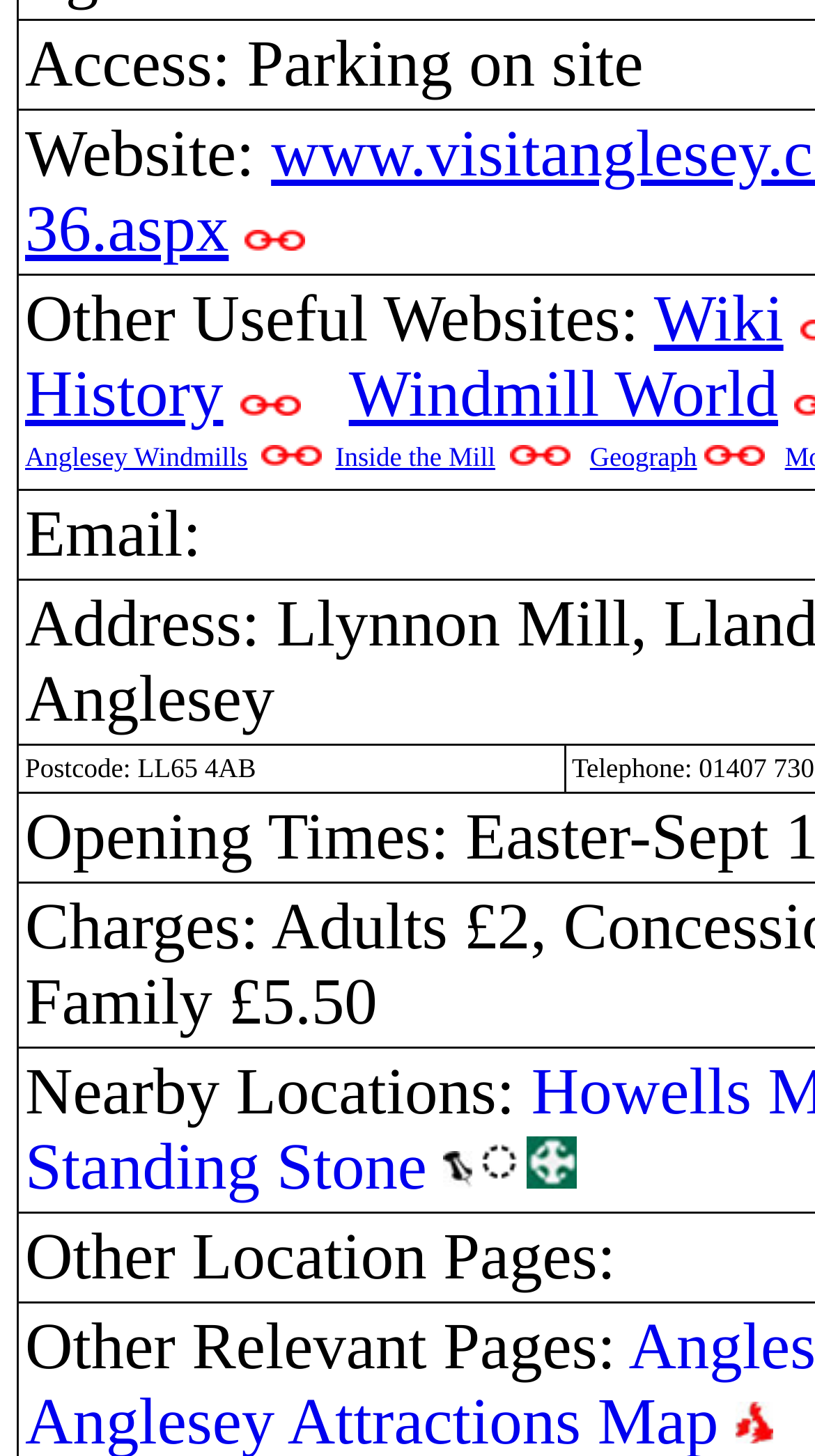Please pinpoint the bounding box coordinates for the region I should click to adhere to this instruction: "Check the CADW Property".

[0.647, 0.799, 0.708, 0.82]